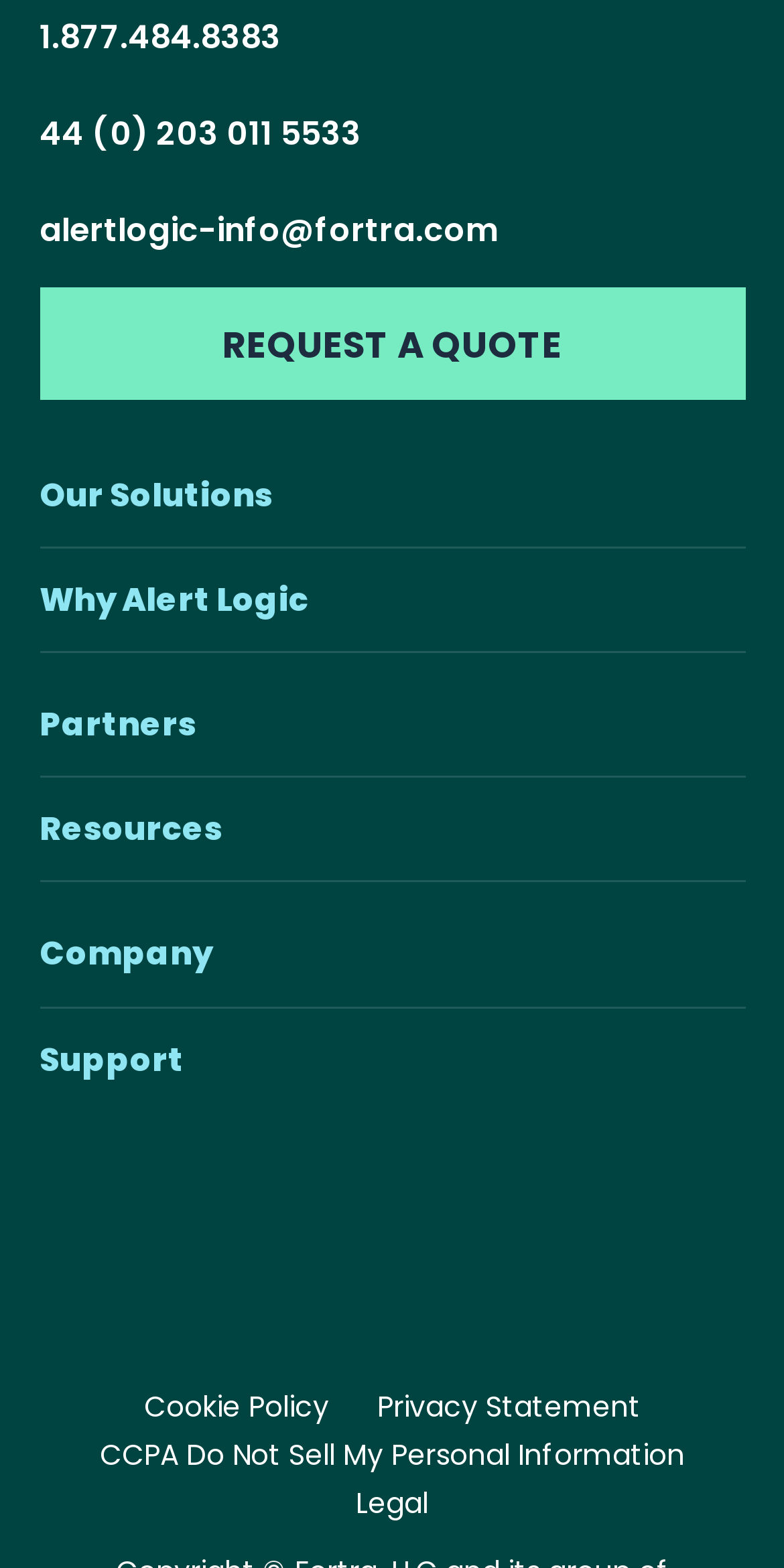What is the last item in the footer links?
Based on the visual details in the image, please answer the question thoroughly.

I examined the link elements at the bottom of the webpage and found that the last one has the text 'Legal', which appears to be a link to a legal page or section.